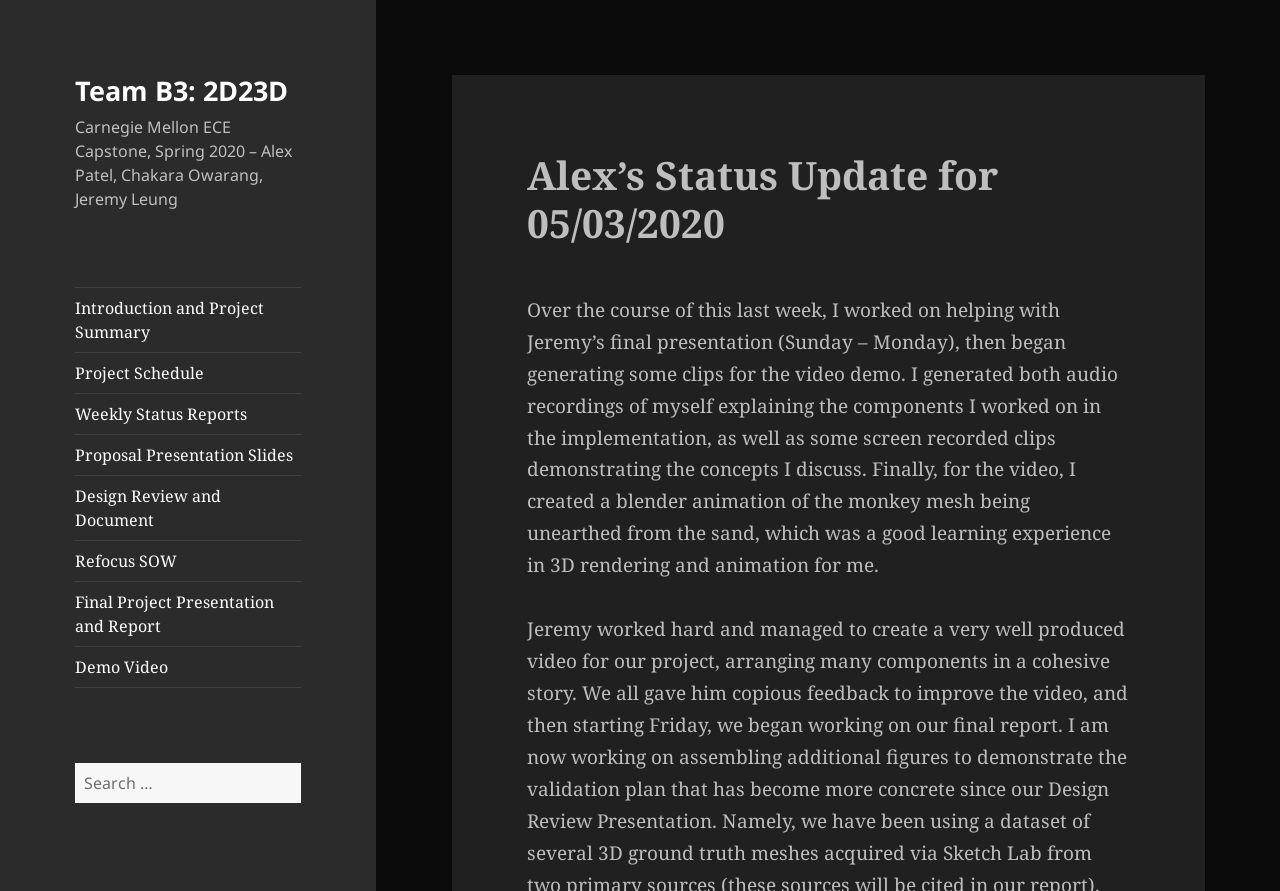Identify and provide the bounding box for the element described by: "Team B3: 2D23D".

[0.059, 0.081, 0.225, 0.123]